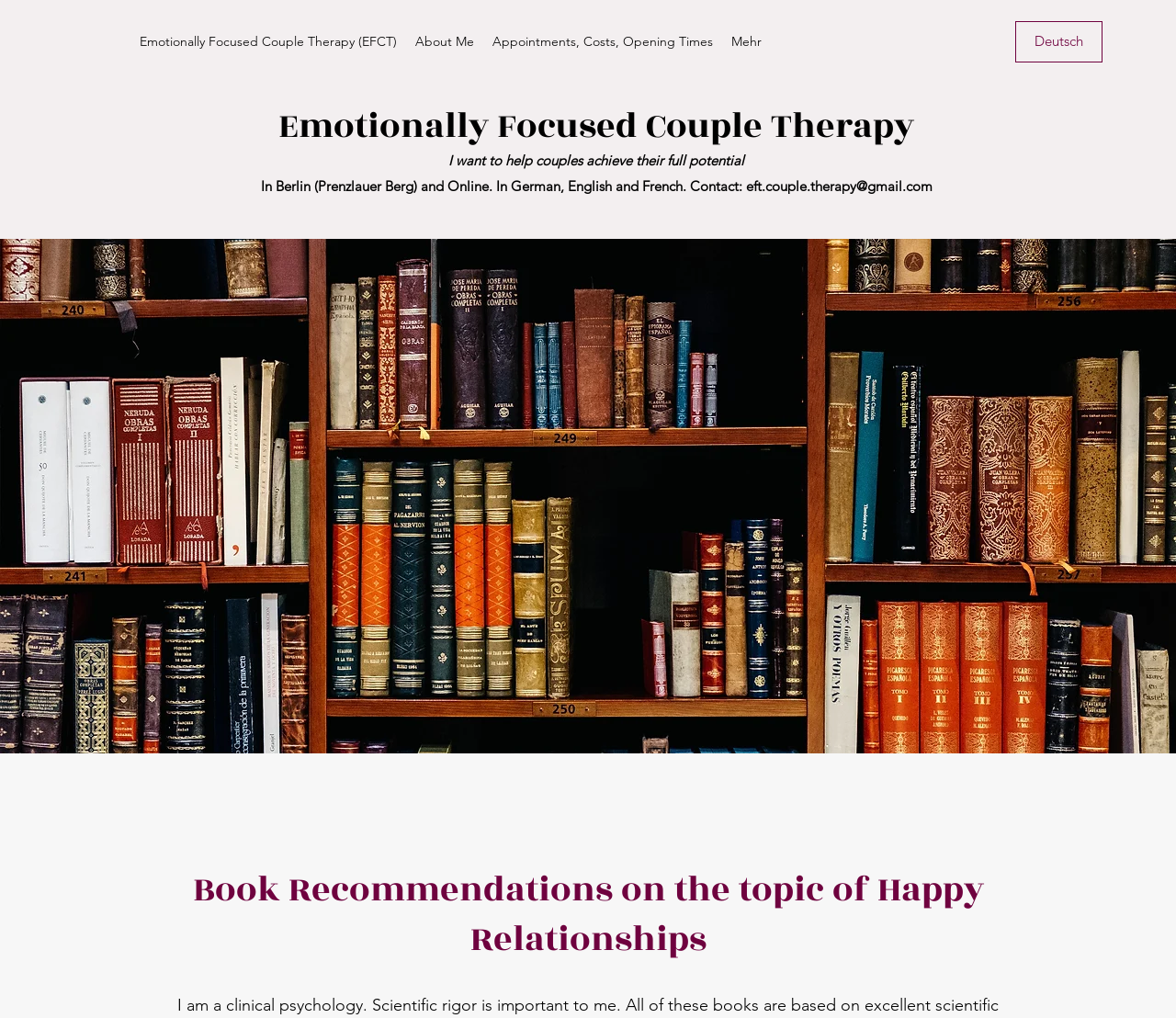In how many languages does the therapist offer services?
Look at the image and respond with a one-word or short phrase answer.

Three